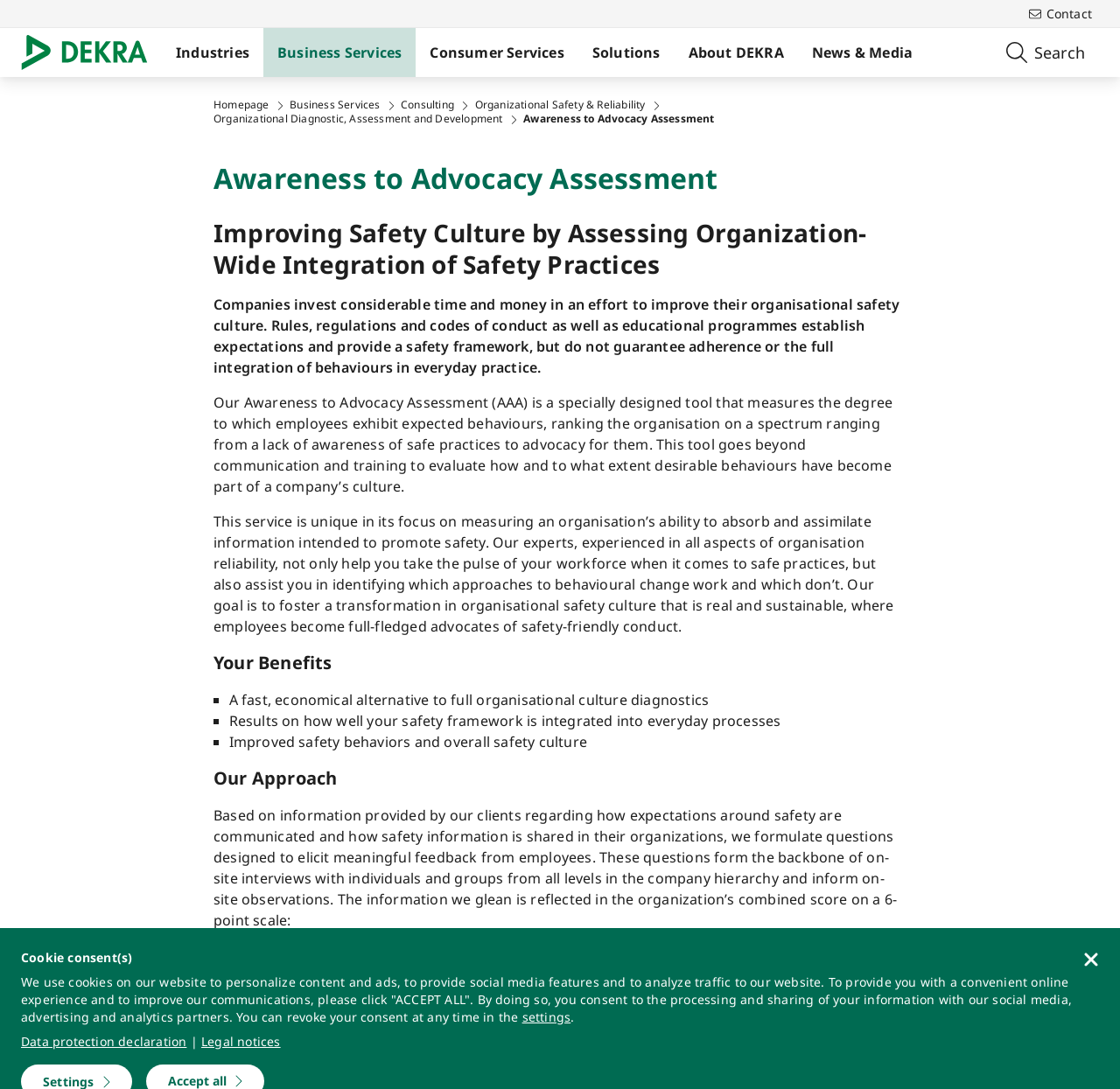Give a concise answer of one word or phrase to the question: 
What is the name of the assessment instrument?

Awareness to Advocacy Assessment